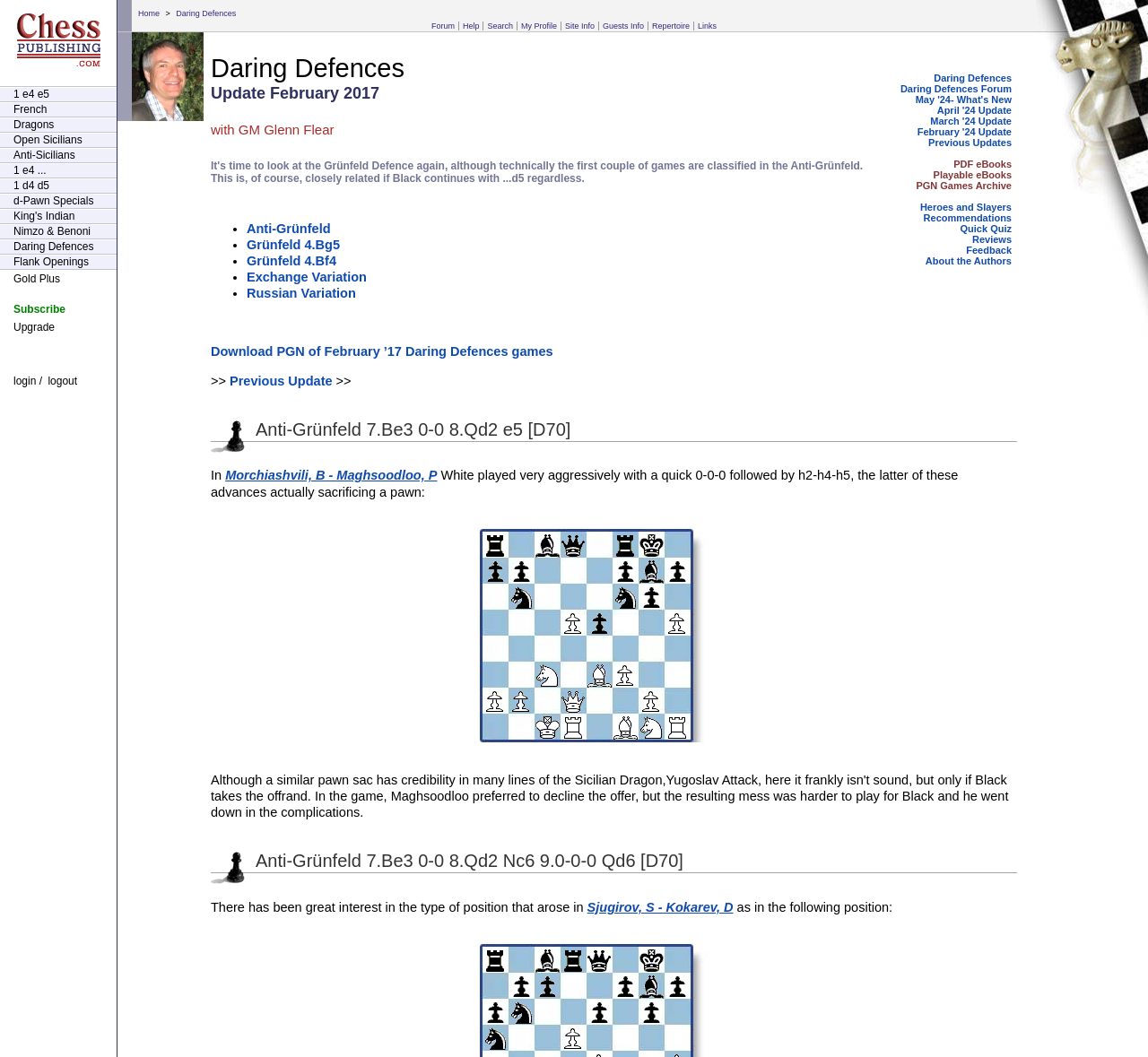Bounding box coordinates are specified in the format (top-left x, top-left y, bottom-right x, bottom-right y). All values are floating point numbers bounded between 0 and 1. Please provide the bounding box coordinate of the region this sentence describes: d-Pawn Specials

[0.0, 0.183, 0.102, 0.198]